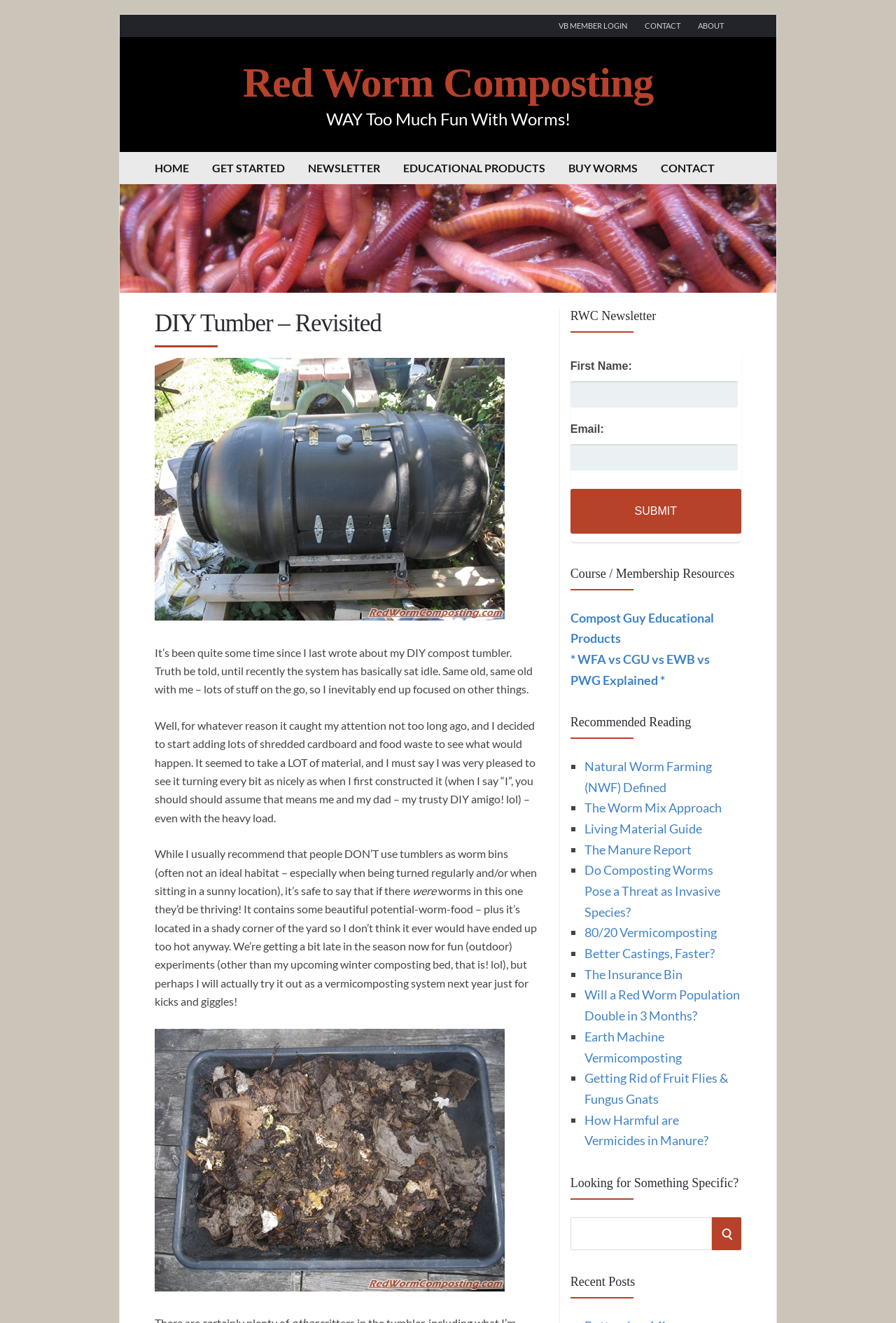With reference to the image, please provide a detailed answer to the following question: What is the purpose of the textbox with the label 'Email:'?

I looked at the webpage and found a textbox with the label 'Email:', which is located next to a 'First Name:' textbox and a 'Submit' button. Based on the context, I infer that the purpose of this textbox is to input an email address, likely for newsletter subscription or membership registration.